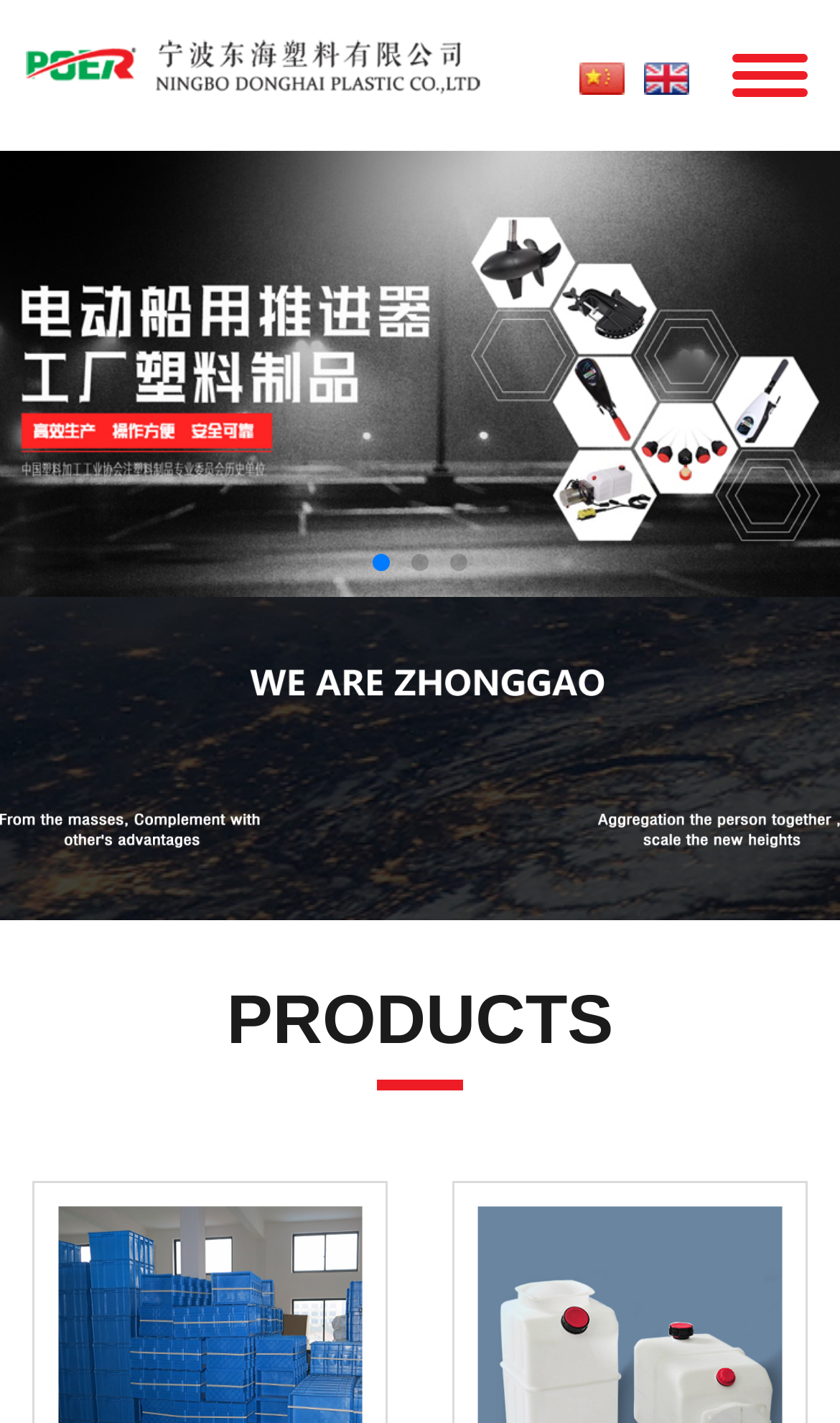How many navigation links are there at the top?
Analyze the image and deliver a detailed answer to the question.

There are three link elements at the top of the webpage, which are likely to be navigation links.